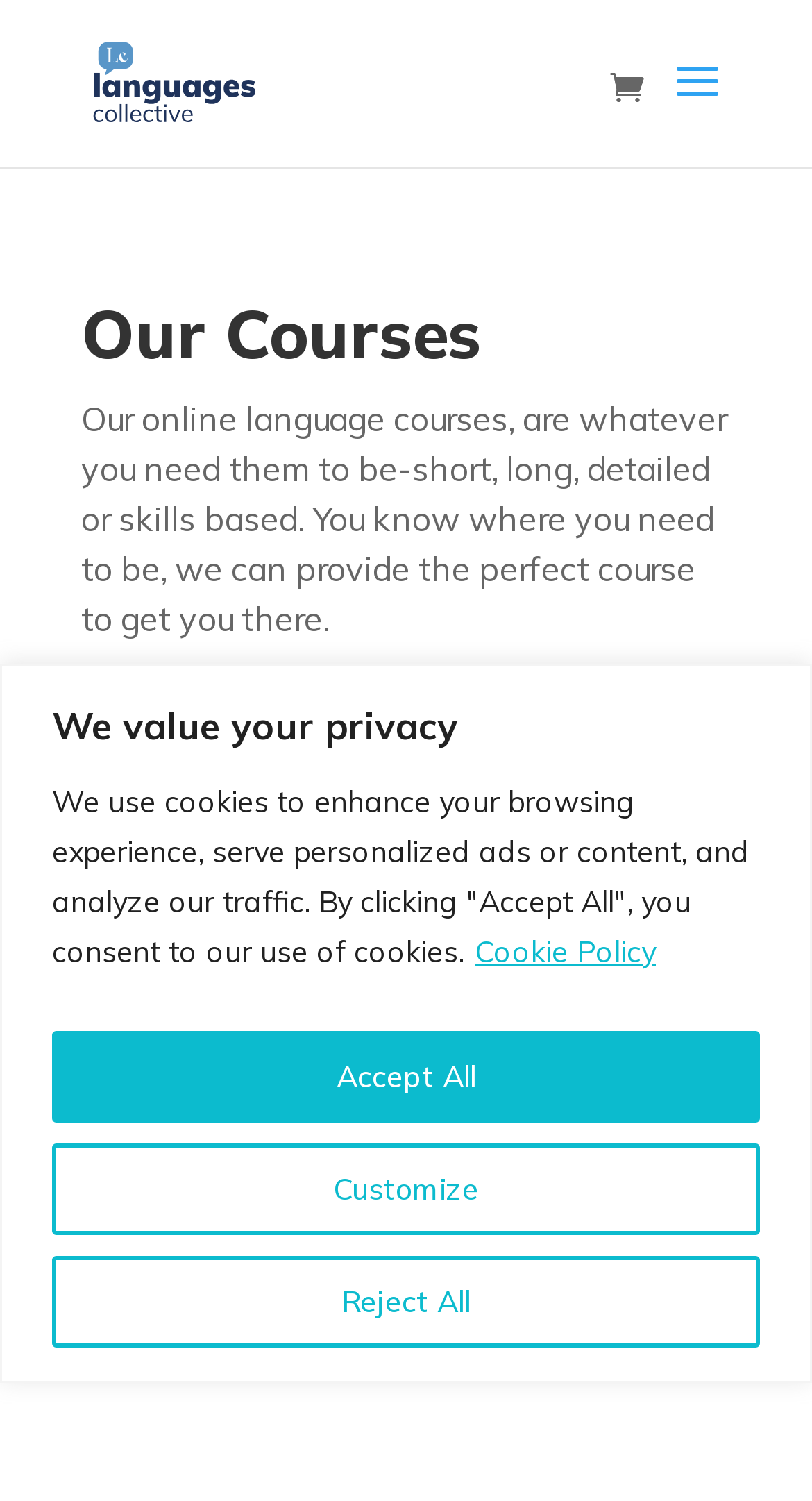Extract the bounding box coordinates for the described element: "Customize". The coordinates should be represented as four float numbers between 0 and 1: [left, top, right, bottom].

[0.064, 0.761, 0.936, 0.822]